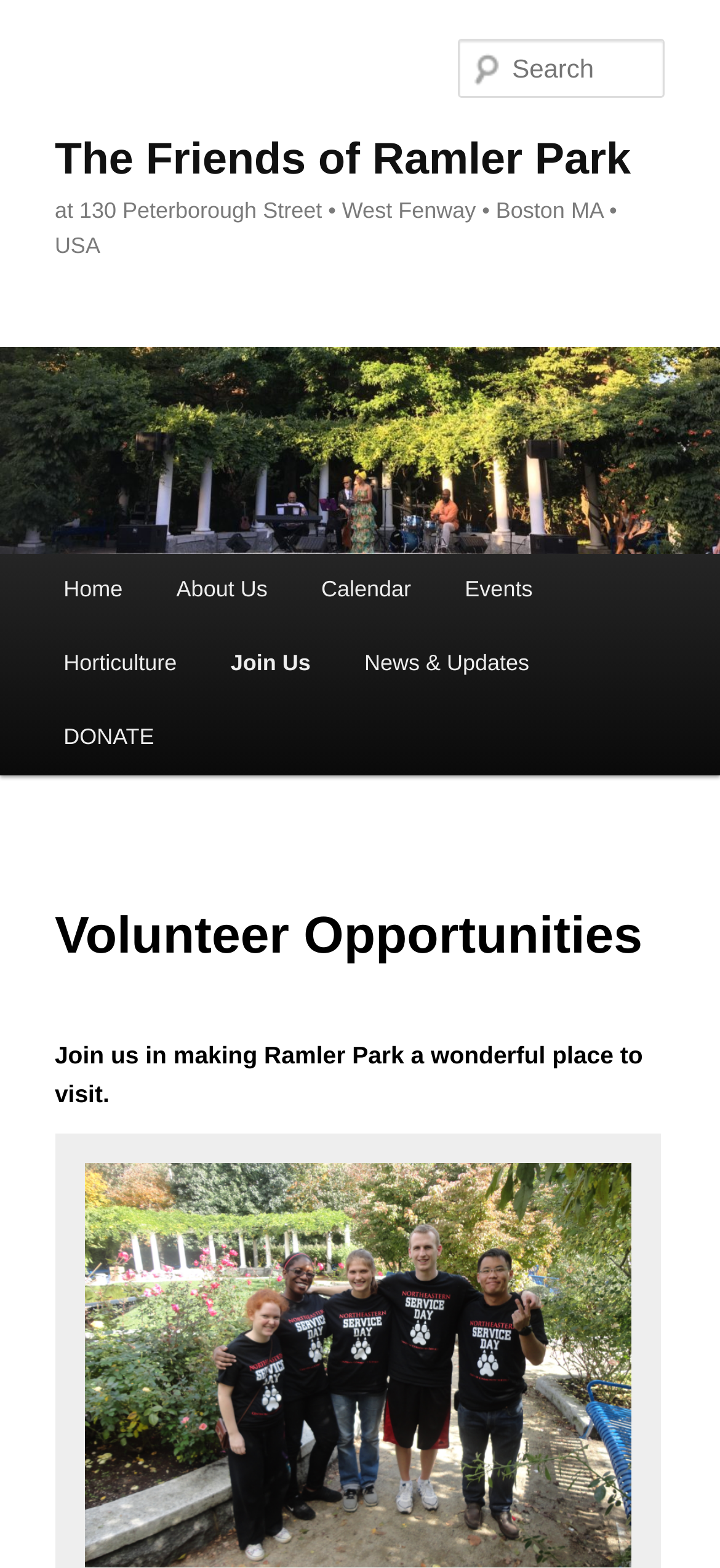Find the bounding box coordinates of the clickable element required to execute the following instruction: "Make a donation". Provide the coordinates as four float numbers between 0 and 1, i.e., [left, top, right, bottom].

[0.051, 0.448, 0.252, 0.495]